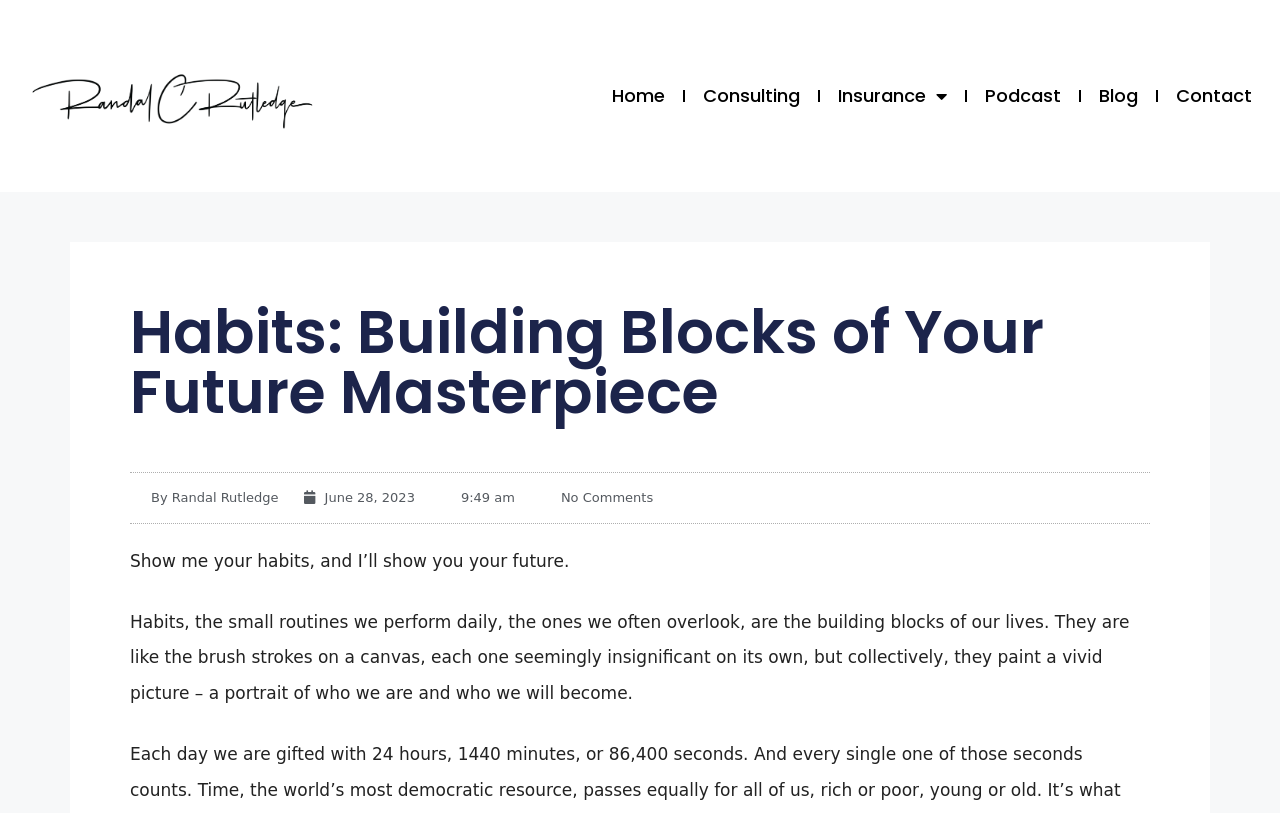Provide the bounding box coordinates of the area you need to click to execute the following instruction: "Click the Randal Rutledge logo".

[0.023, 0.089, 0.246, 0.16]